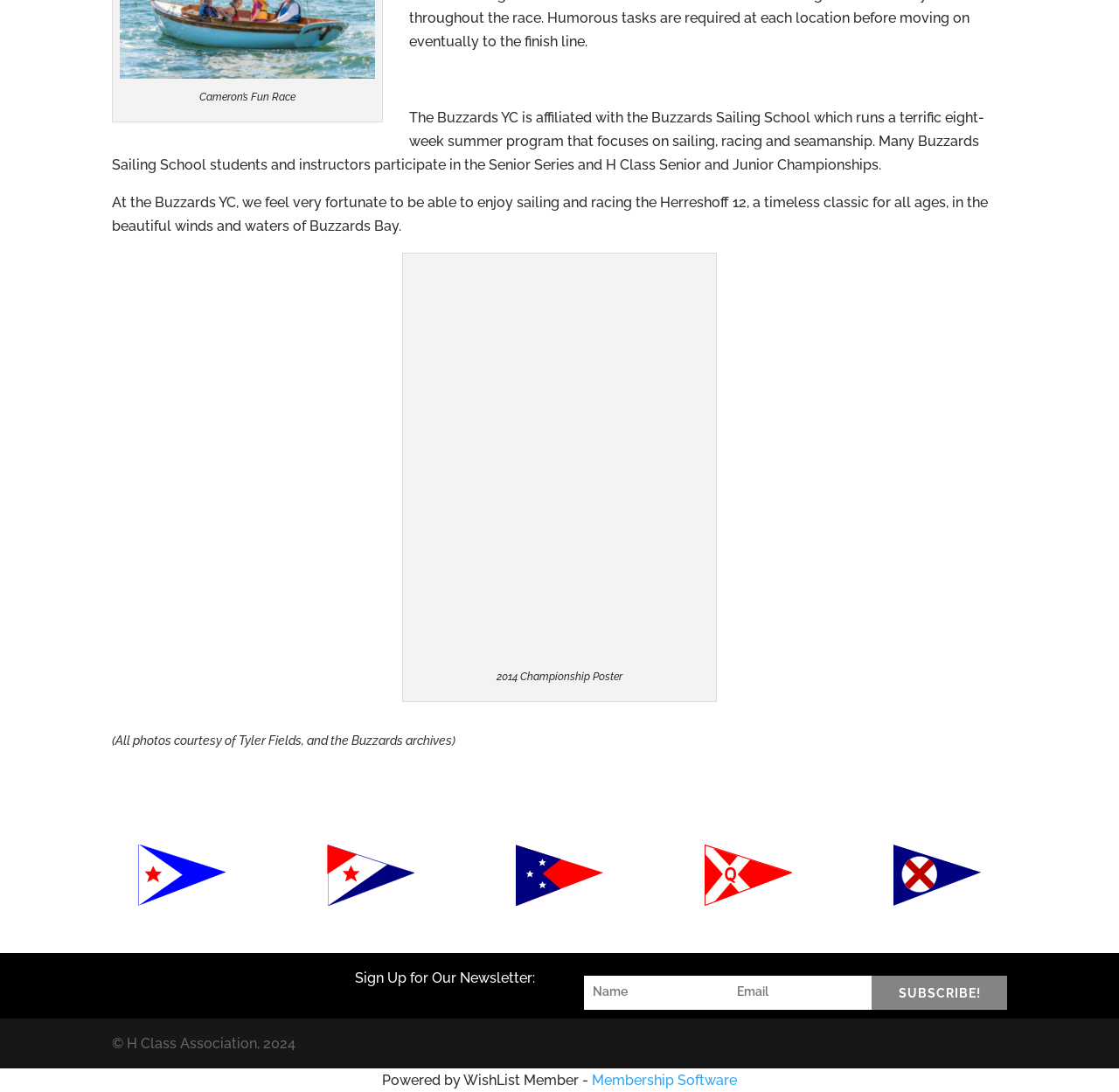Please provide a comprehensive answer to the question based on the screenshot: What is the name of the yacht club mentioned in the first link?

The answer can be found by examining the first link, which has an image with the text 'Beverly Yacht Club'.